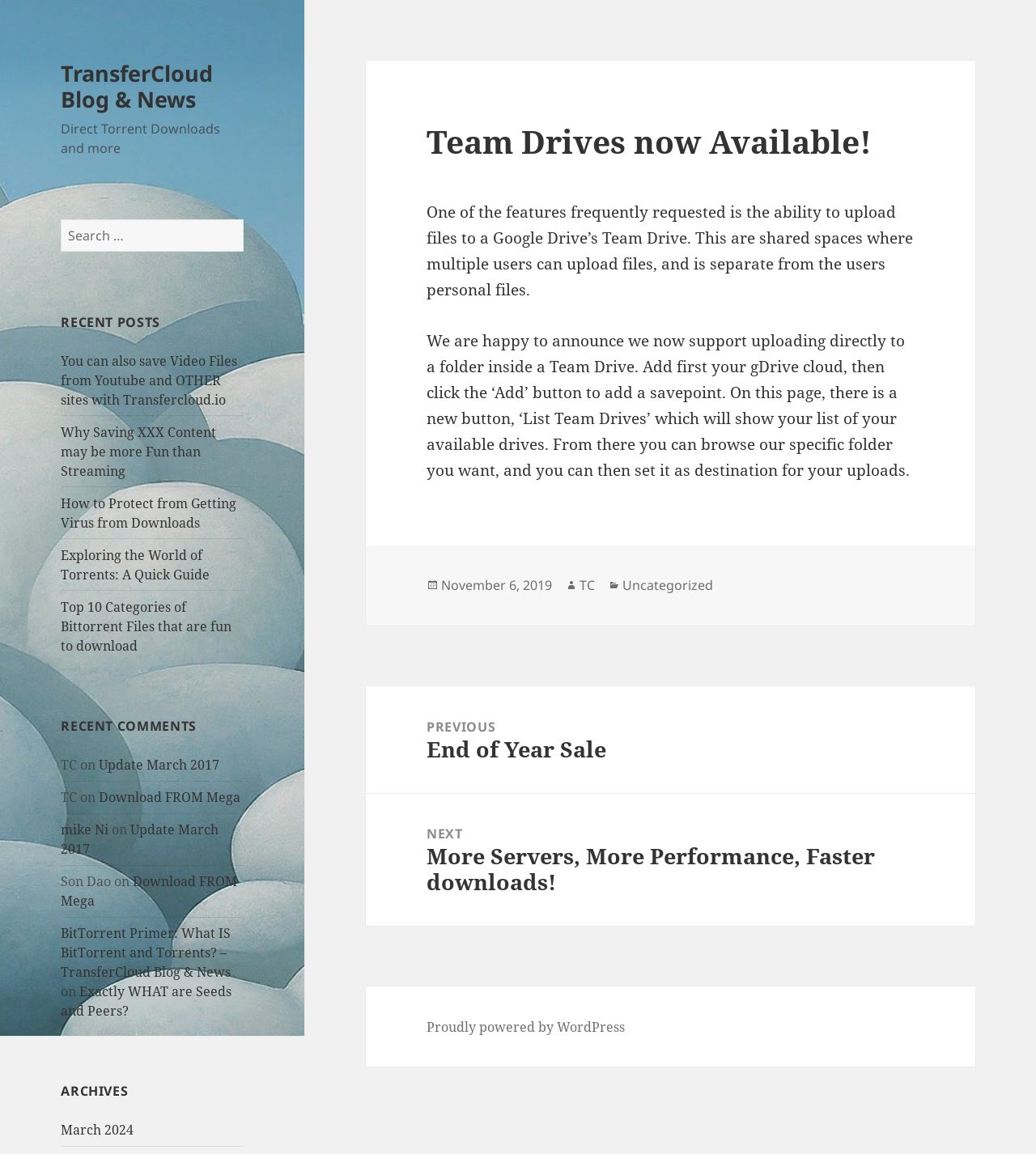What is the category of this blog post?
Give a detailed explanation using the information visible in the image.

The category of this blog post is Uncategorized, which is mentioned at the bottom of the article in the 'Categories' section.